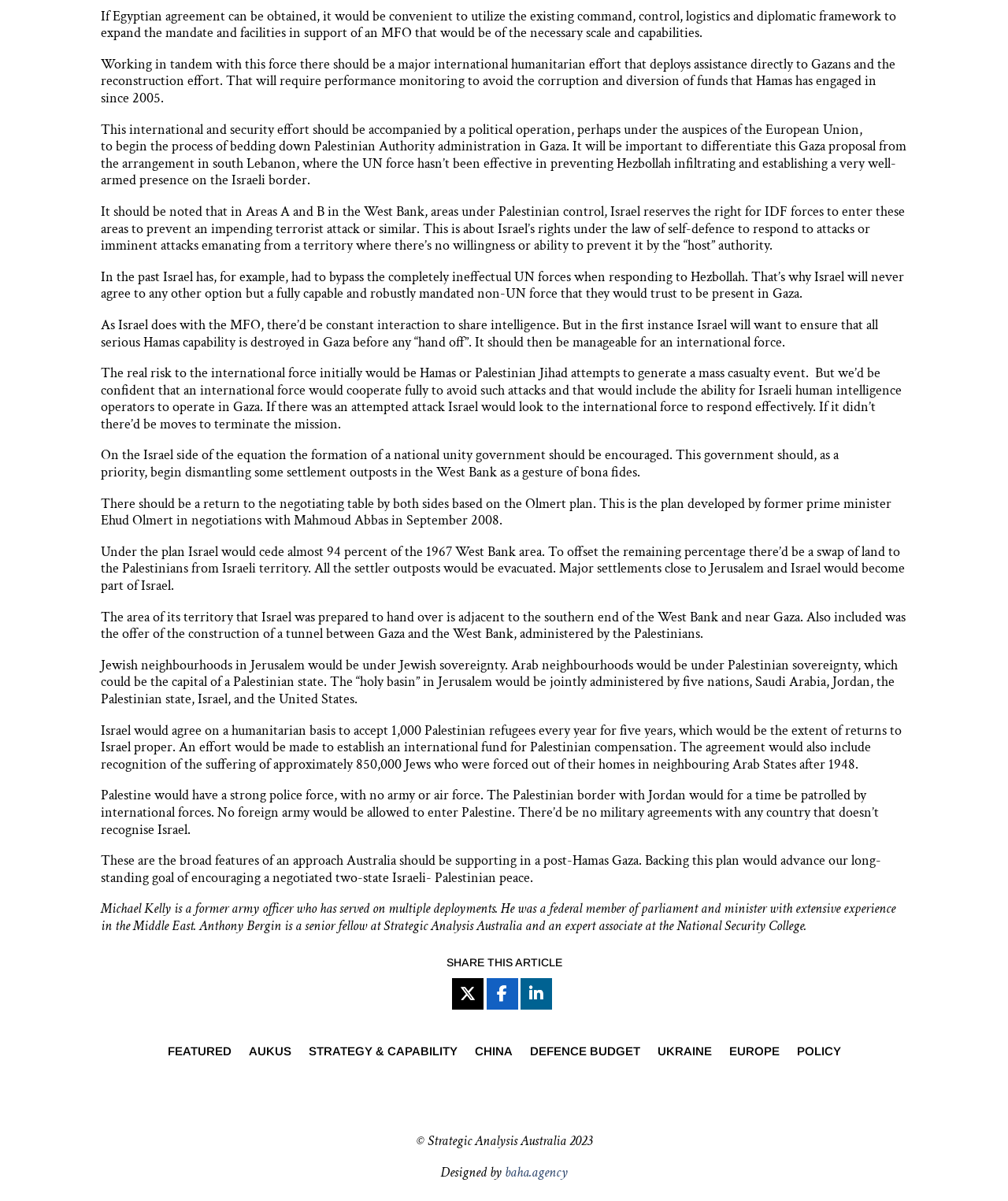Identify the bounding box coordinates of the clickable section necessary to follow the following instruction: "Visit the homepage of Strategic Analysis Australia". The coordinates should be presented as four float numbers from 0 to 1, i.e., [left, top, right, bottom].

[0.413, 0.943, 0.587, 0.958]